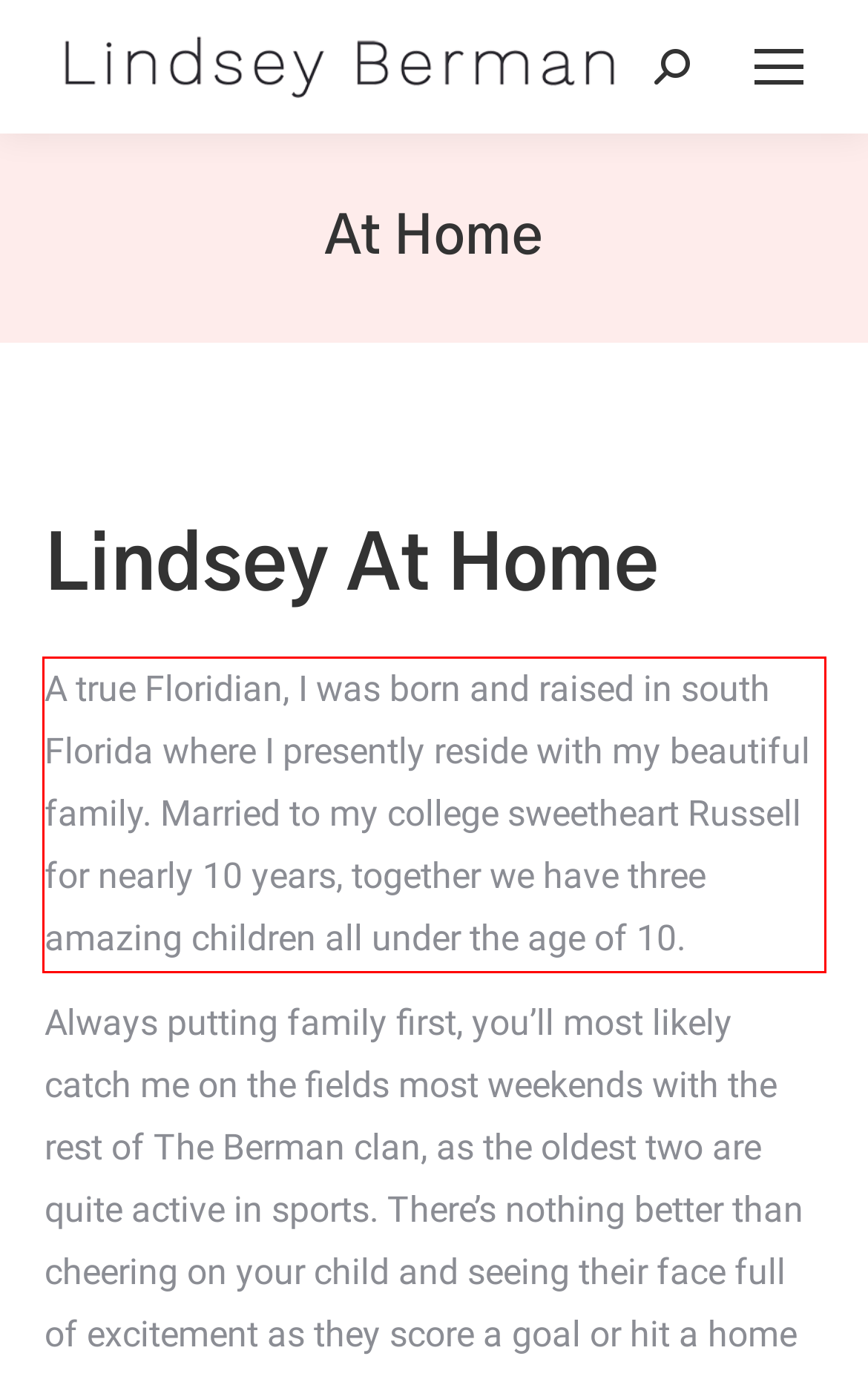By examining the provided screenshot of a webpage, recognize the text within the red bounding box and generate its text content.

A true Floridian, I was born and raised in south Florida where I presently reside with my beautiful family. Married to my college sweetheart Russell for nearly 10 years, together we have three amazing children all under the age of 10.